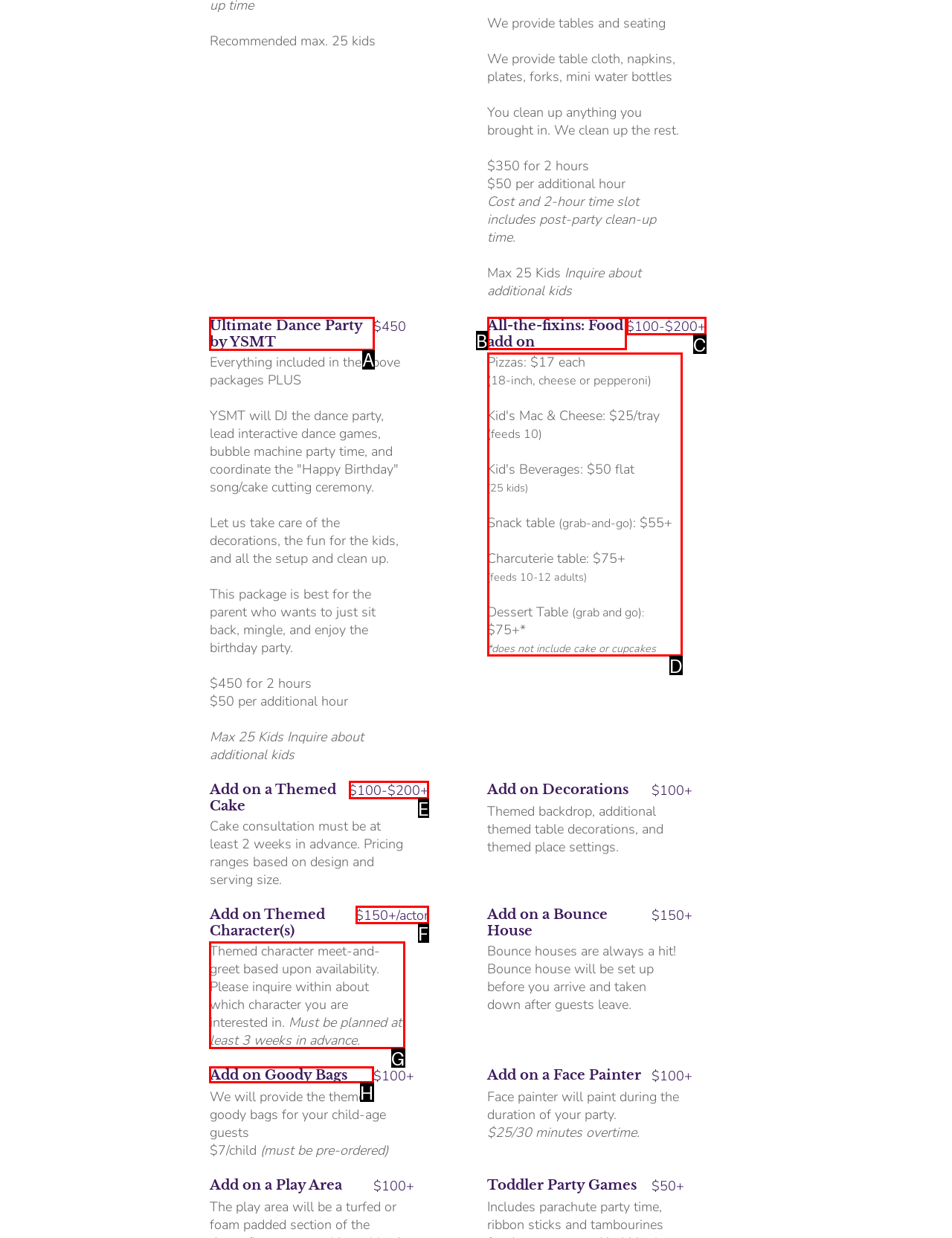Indicate which red-bounded element should be clicked to perform the task: View Ultimate Dance Party package details Answer with the letter of the correct option.

A